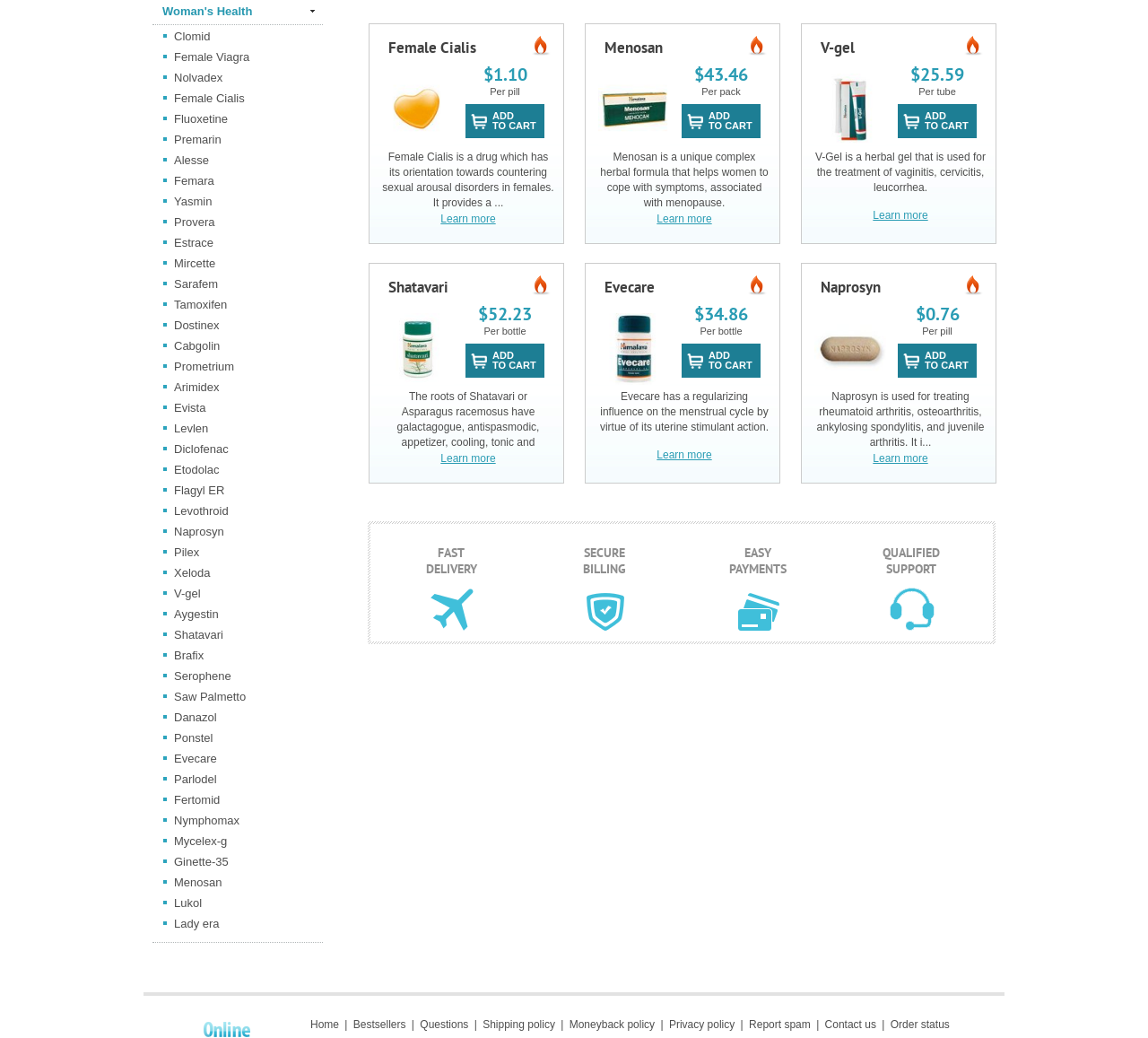Please locate the bounding box coordinates of the element that needs to be clicked to achieve the following instruction: "Click on the link to learn more about V-gel". The coordinates should be four float numbers between 0 and 1, i.e., [left, top, right, bottom].

[0.709, 0.201, 0.859, 0.213]